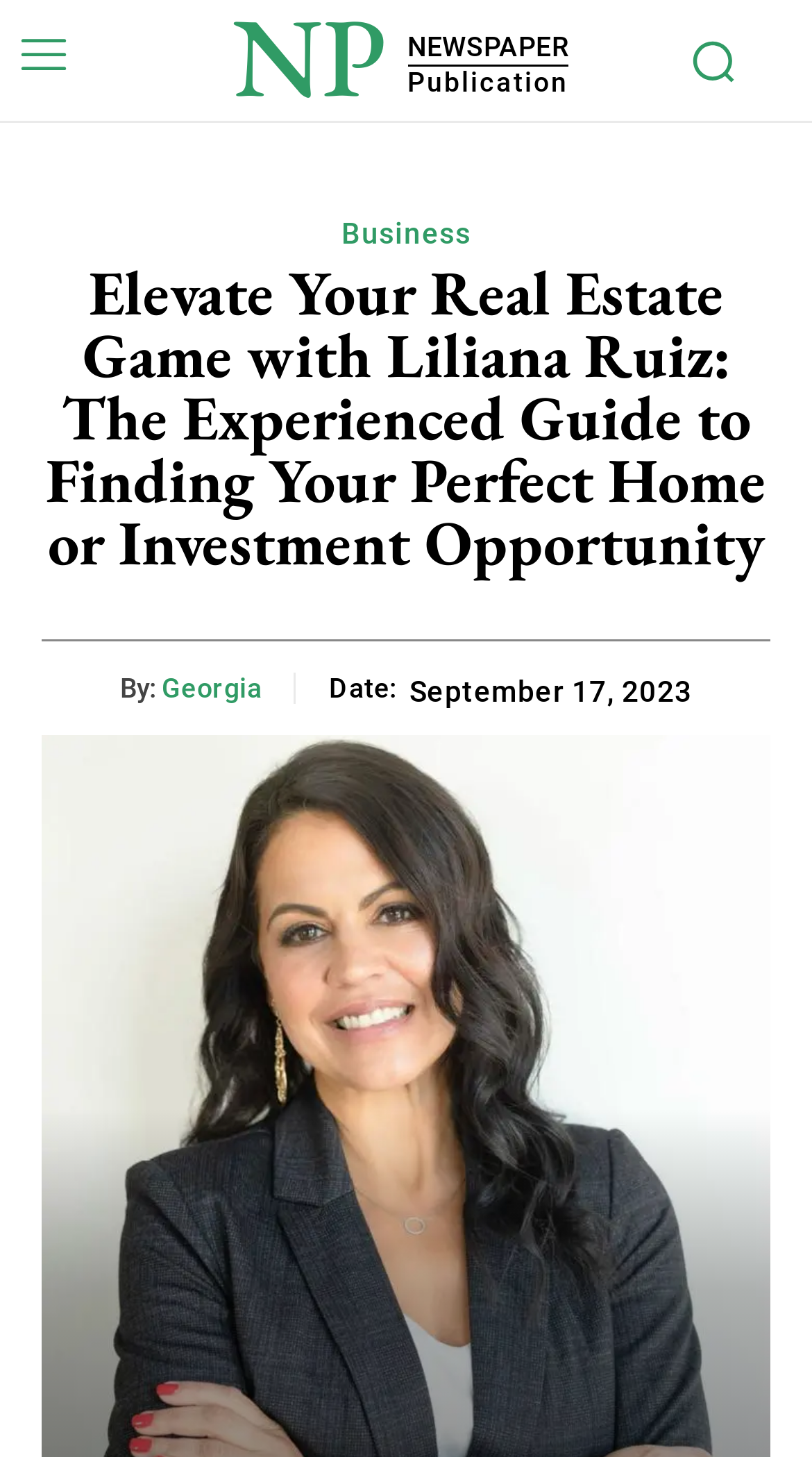Please provide a brief answer to the following inquiry using a single word or phrase:
How many images are on the webpage?

2